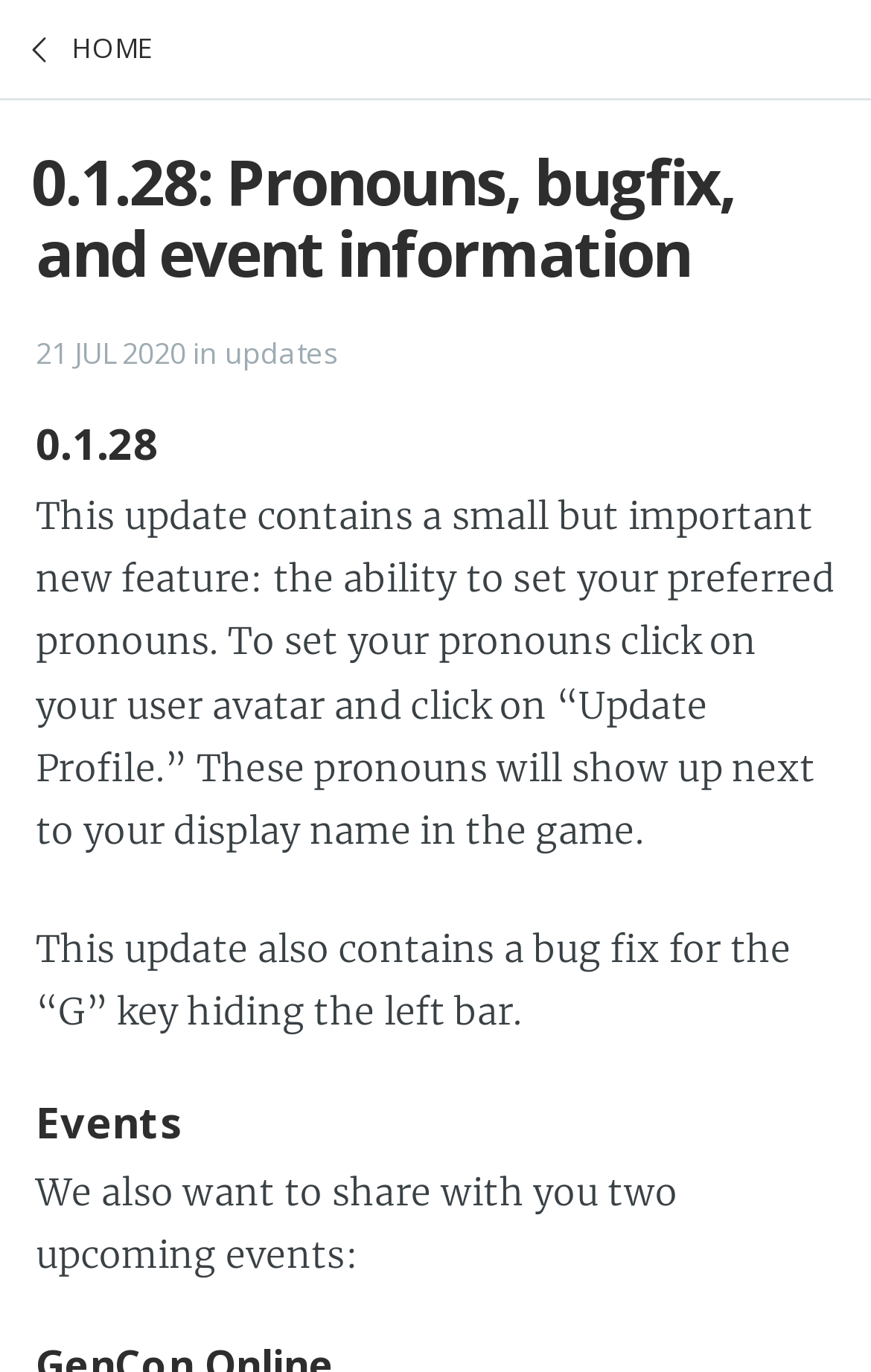How many upcoming events are mentioned?
Using the visual information, answer the question in a single word or phrase.

Two